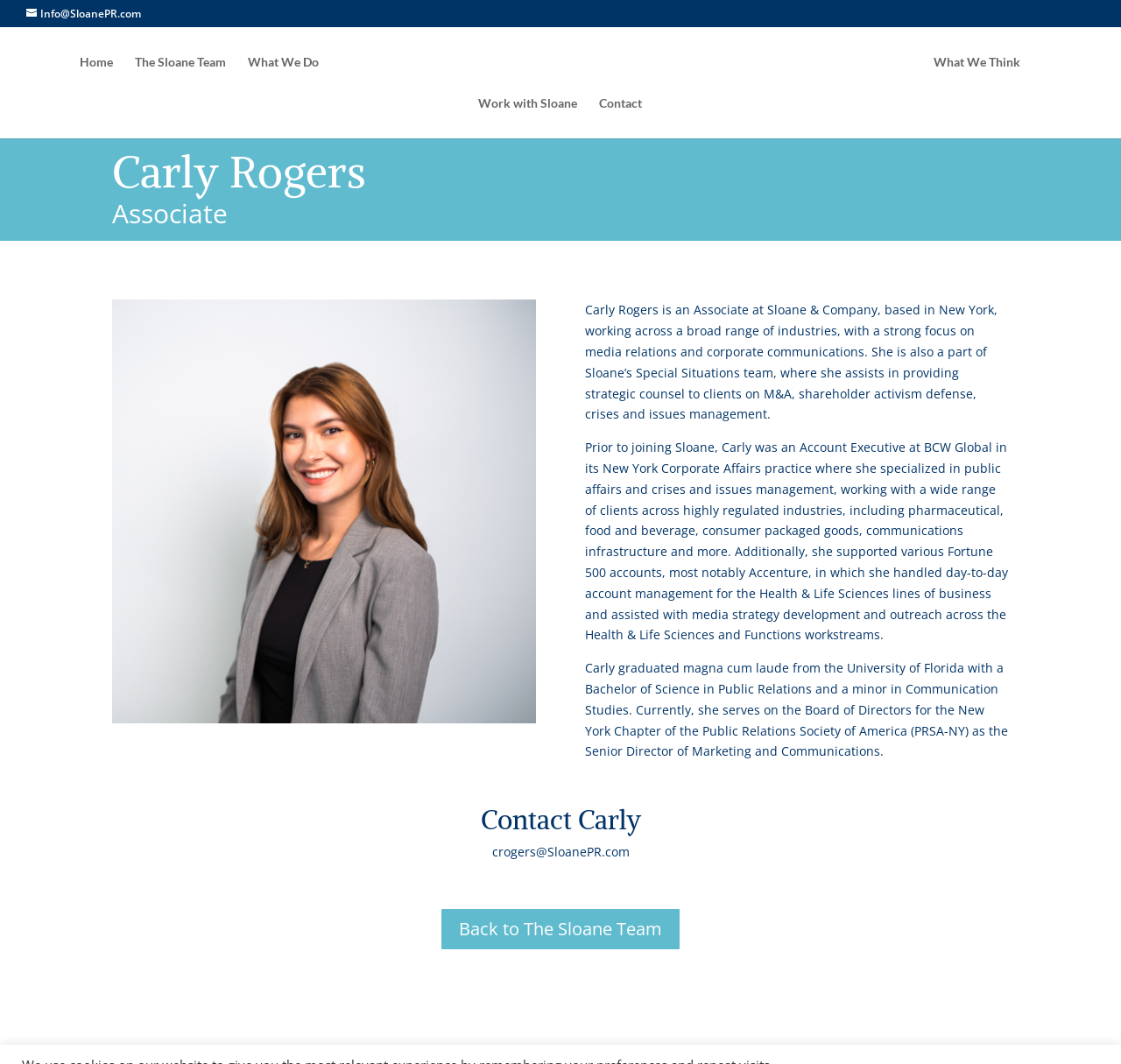Please find the bounding box coordinates (top-left x, top-left y, bottom-right x, bottom-right y) in the screenshot for the UI element described as follows: Back to The Sloane Team

[0.392, 0.853, 0.608, 0.894]